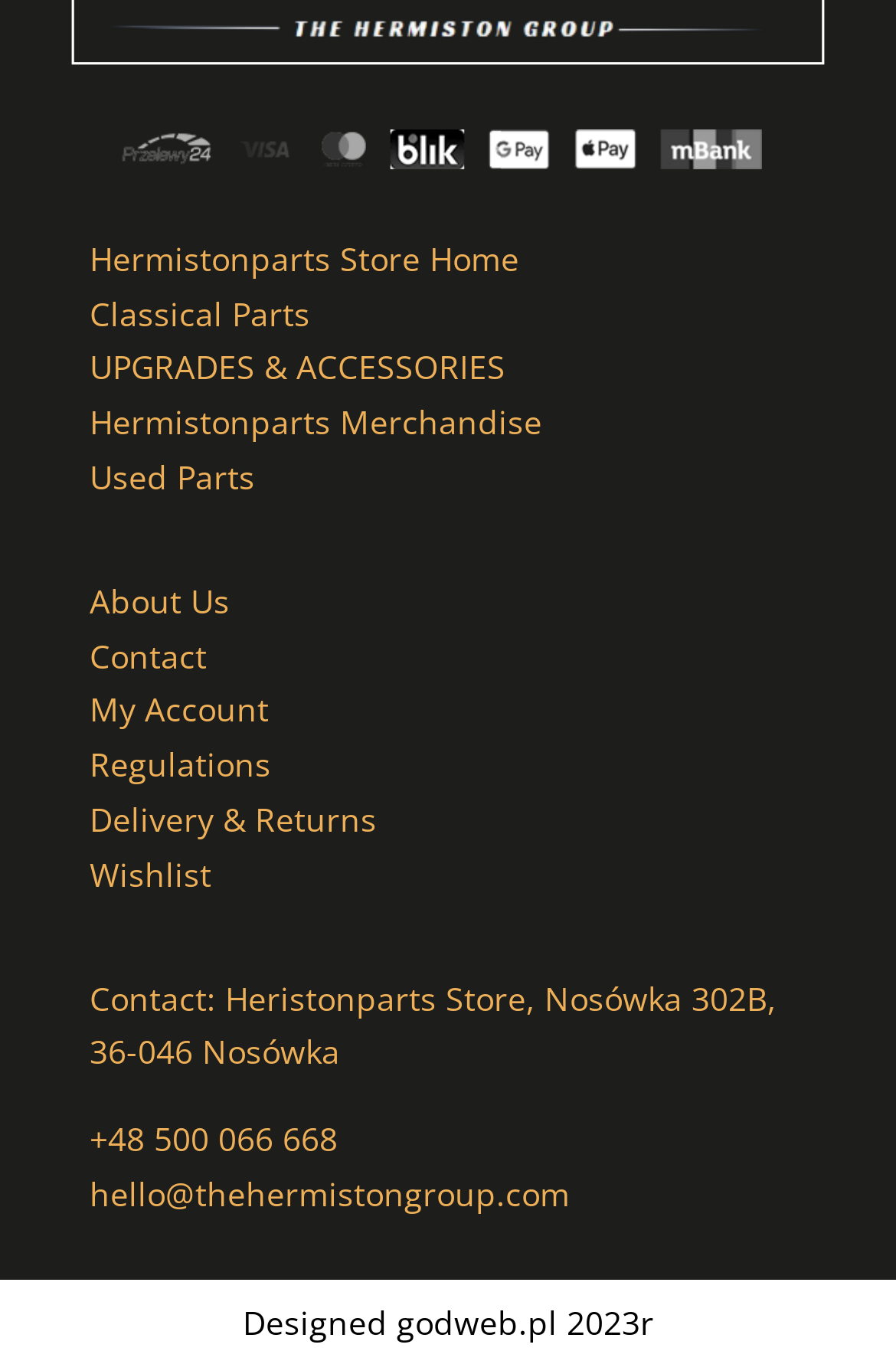Please indicate the bounding box coordinates of the element's region to be clicked to achieve the instruction: "check About Us". Provide the coordinates as four float numbers between 0 and 1, i.e., [left, top, right, bottom].

[0.1, 0.428, 0.256, 0.46]